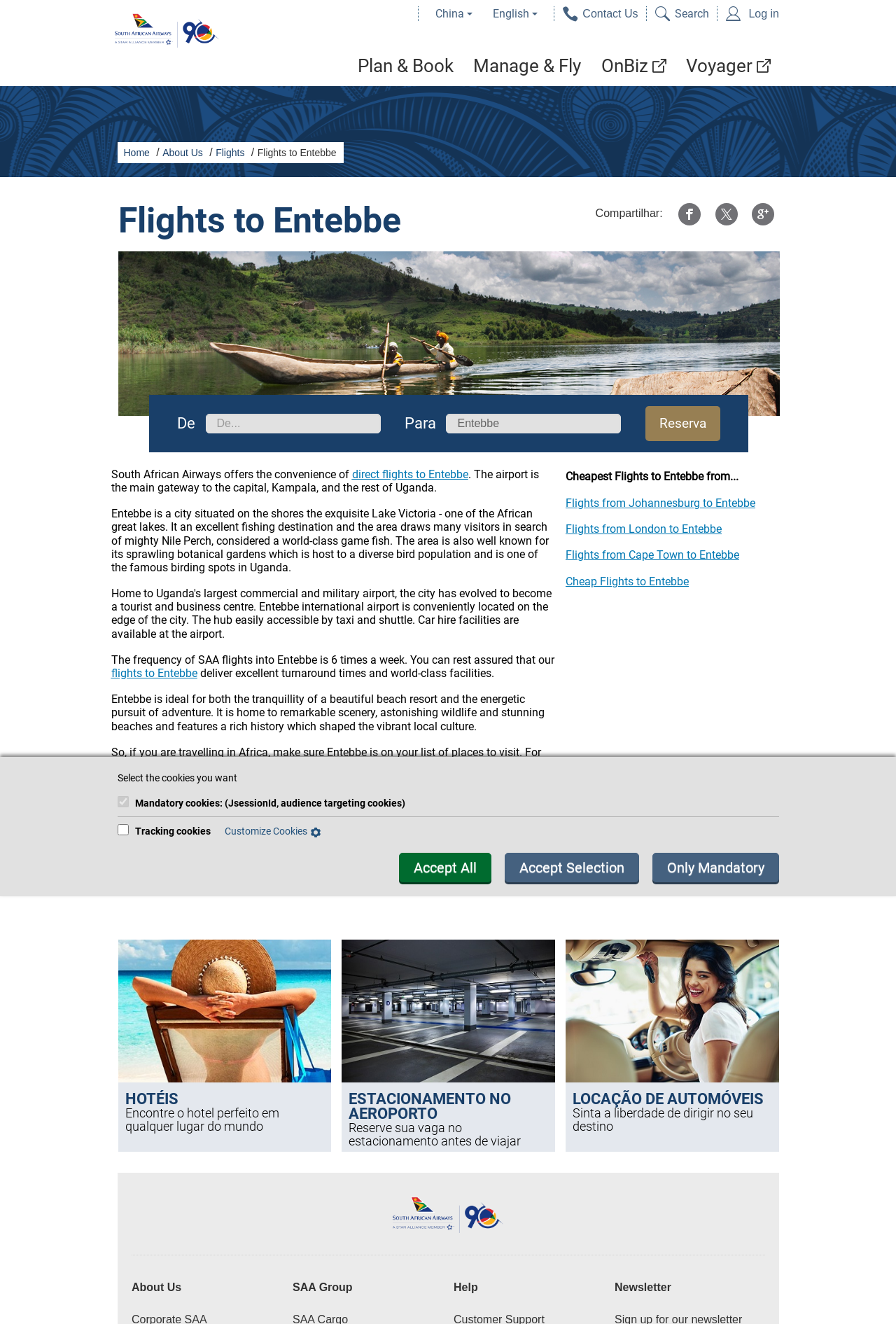Where can you fly to from Johannesburg?
Carefully analyze the image and provide a detailed answer to the question.

The webpage provides information about flights to Entebbe from Johannesburg, which can be found in the section 'Cheapest Flights to Entebbe from...'.